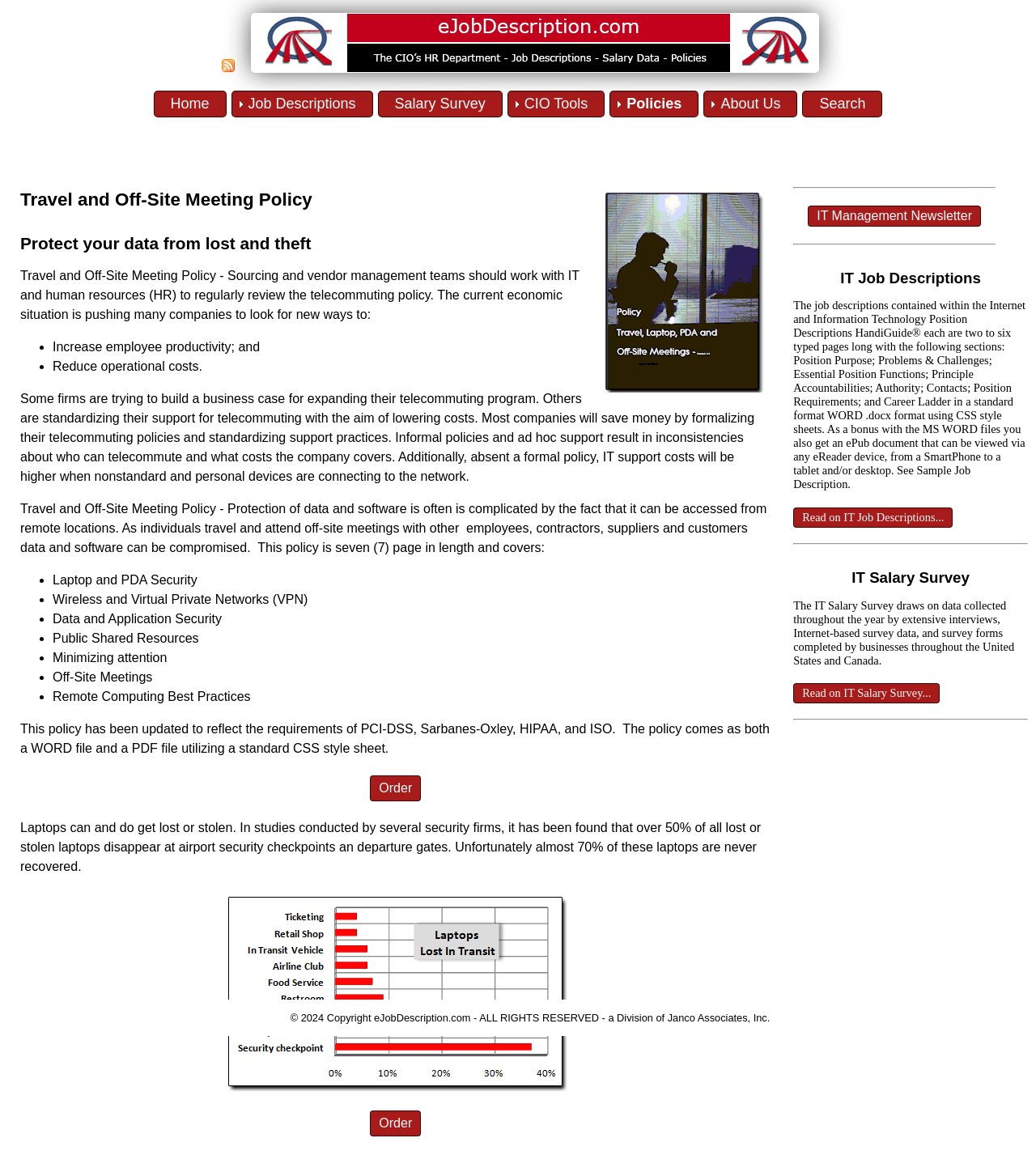Answer the question below using just one word or a short phrase: 
What is the percentage of lost or stolen laptops that are never recovered?

Almost 70%